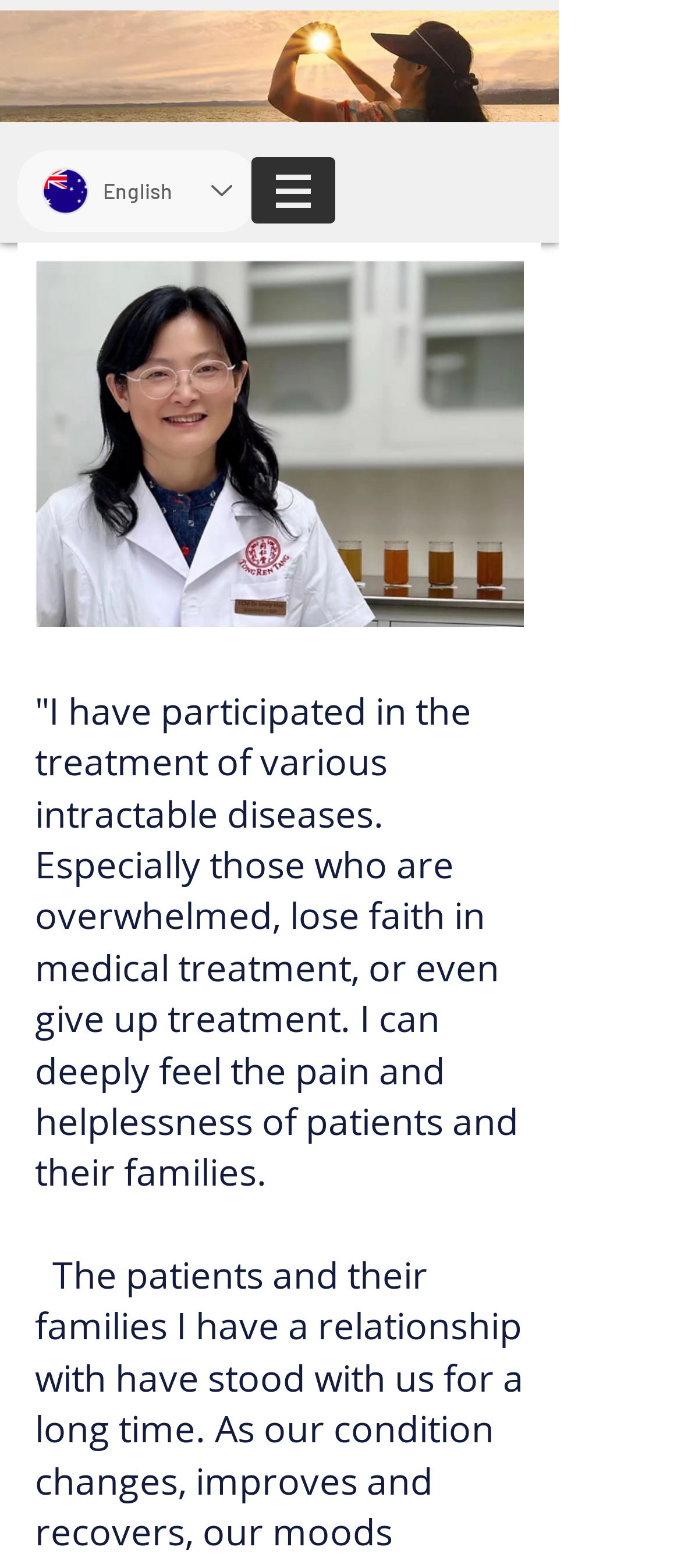What is the profession of Dr. Emily Han?
Please elaborate on the answer to the question with detailed information.

Based on the webpage, Dr. Emily Han is an acupuncture and traditional Chinese medicine specialist, which implies that her profession is an acupuncturist.